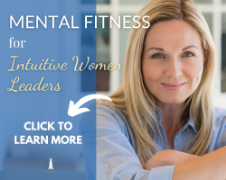What is the target audience of the message?
From the details in the image, answer the question comprehensively.

The phrase 'MENTAL FITNESS for Intuitive Women Leaders' overlaying the image clearly indicates that the target audience is women who are leaders and seek to cultivate their mental well-being, emphasizing the importance of mental fitness specifically for this group.